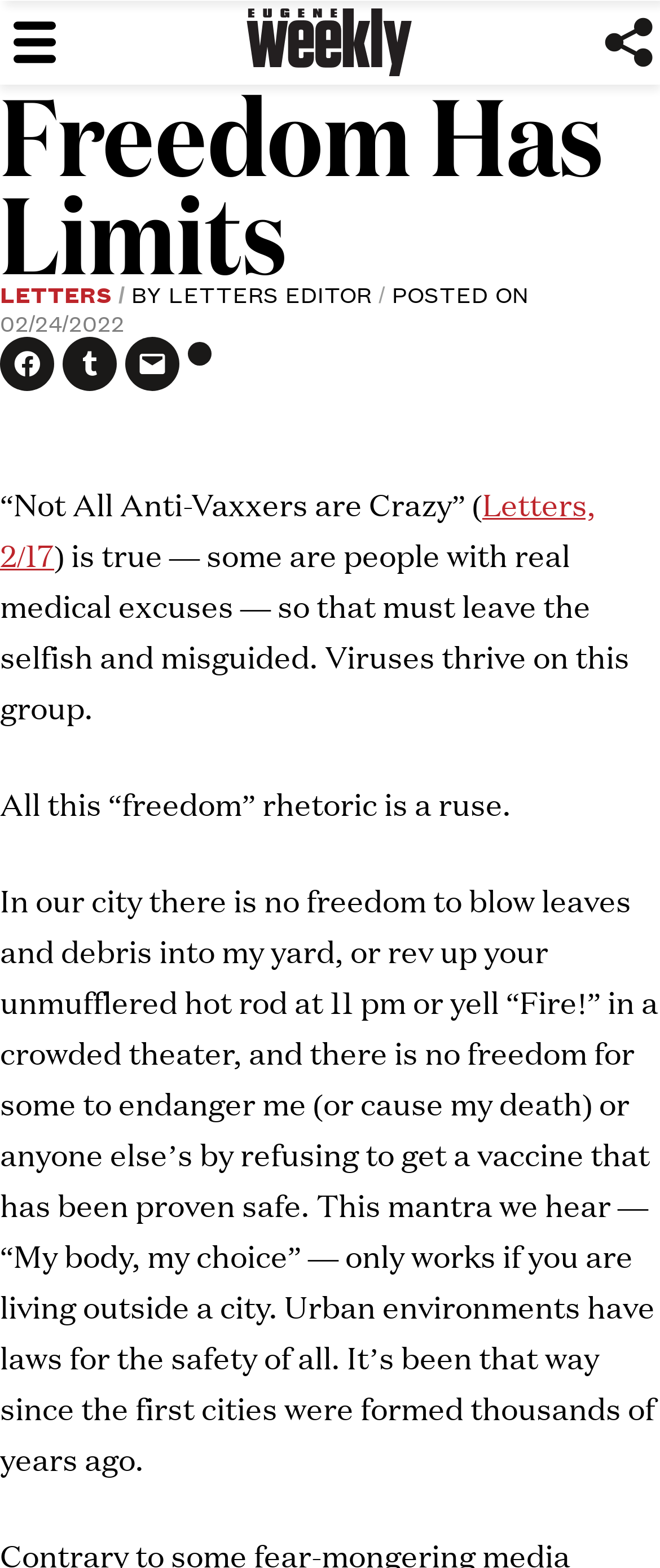Please specify the bounding box coordinates in the format (top-left x, top-left y, bottom-right x, bottom-right y), with all values as floating point numbers between 0 and 1. Identify the bounding box of the UI element described by: Menu

[0.0, 0.0, 0.227, 0.054]